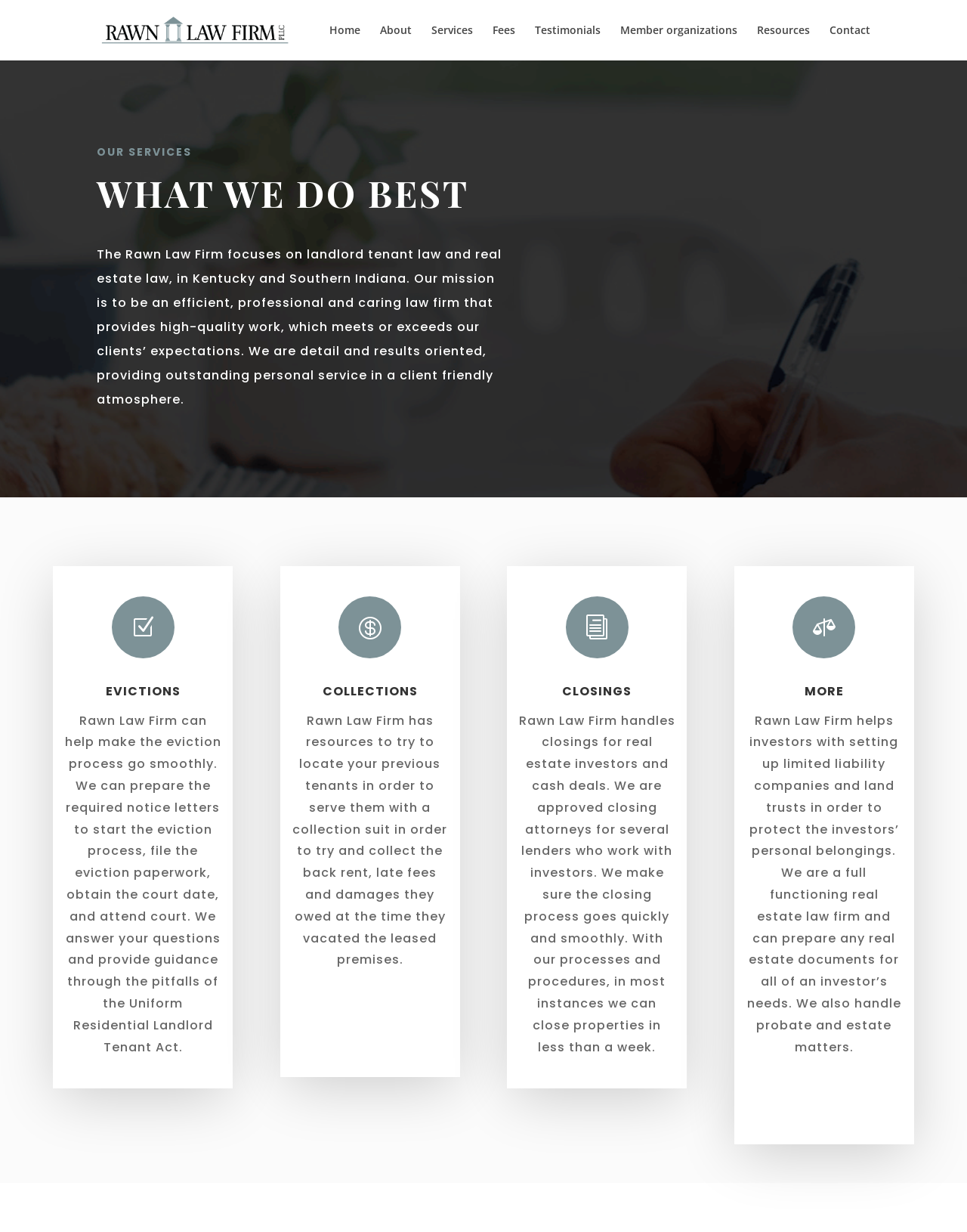Provide the bounding box coordinates of the HTML element this sentence describes: "Order Now". The bounding box coordinates consist of four float numbers between 0 and 1, i.e., [left, top, right, bottom].

None